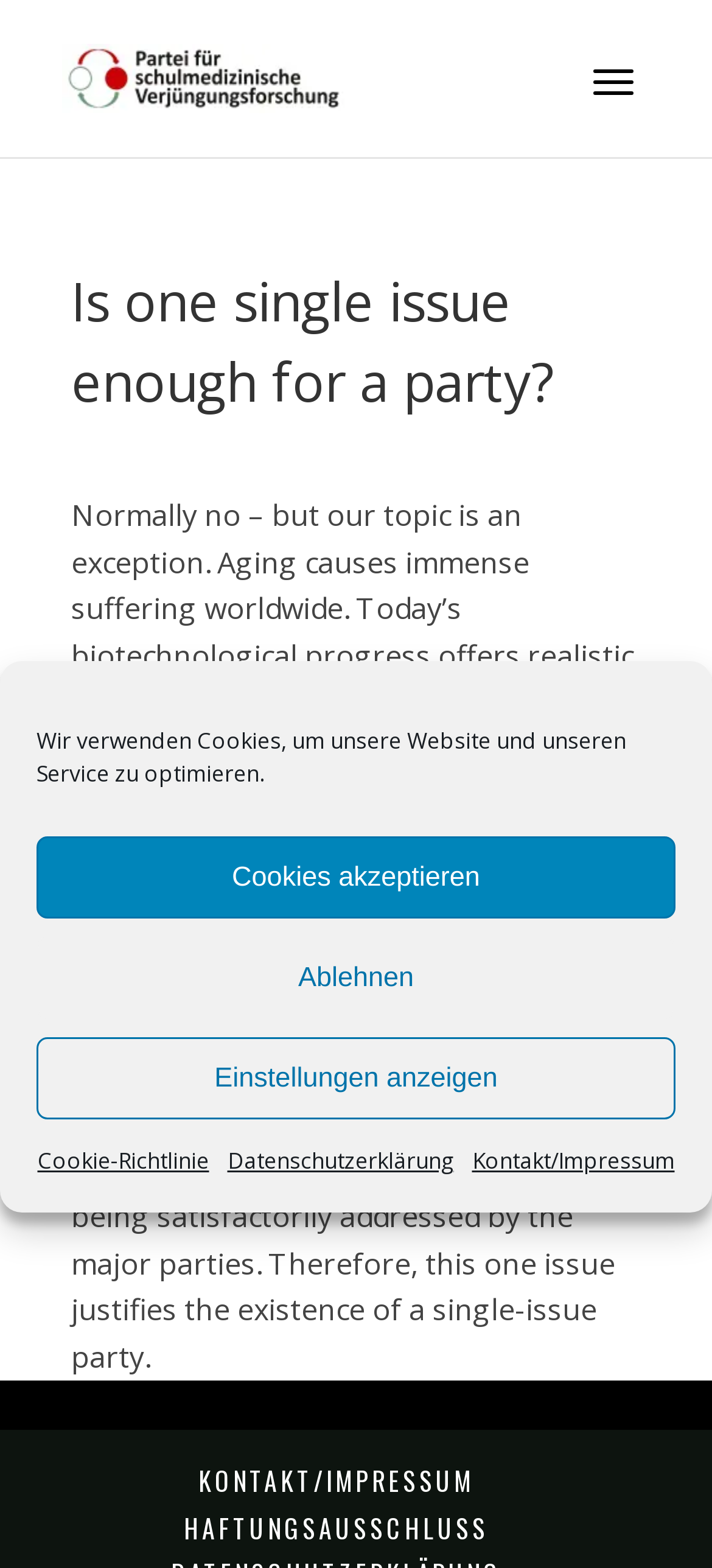Locate the bounding box coordinates of the segment that needs to be clicked to meet this instruction: "click on Alliance Rental".

None